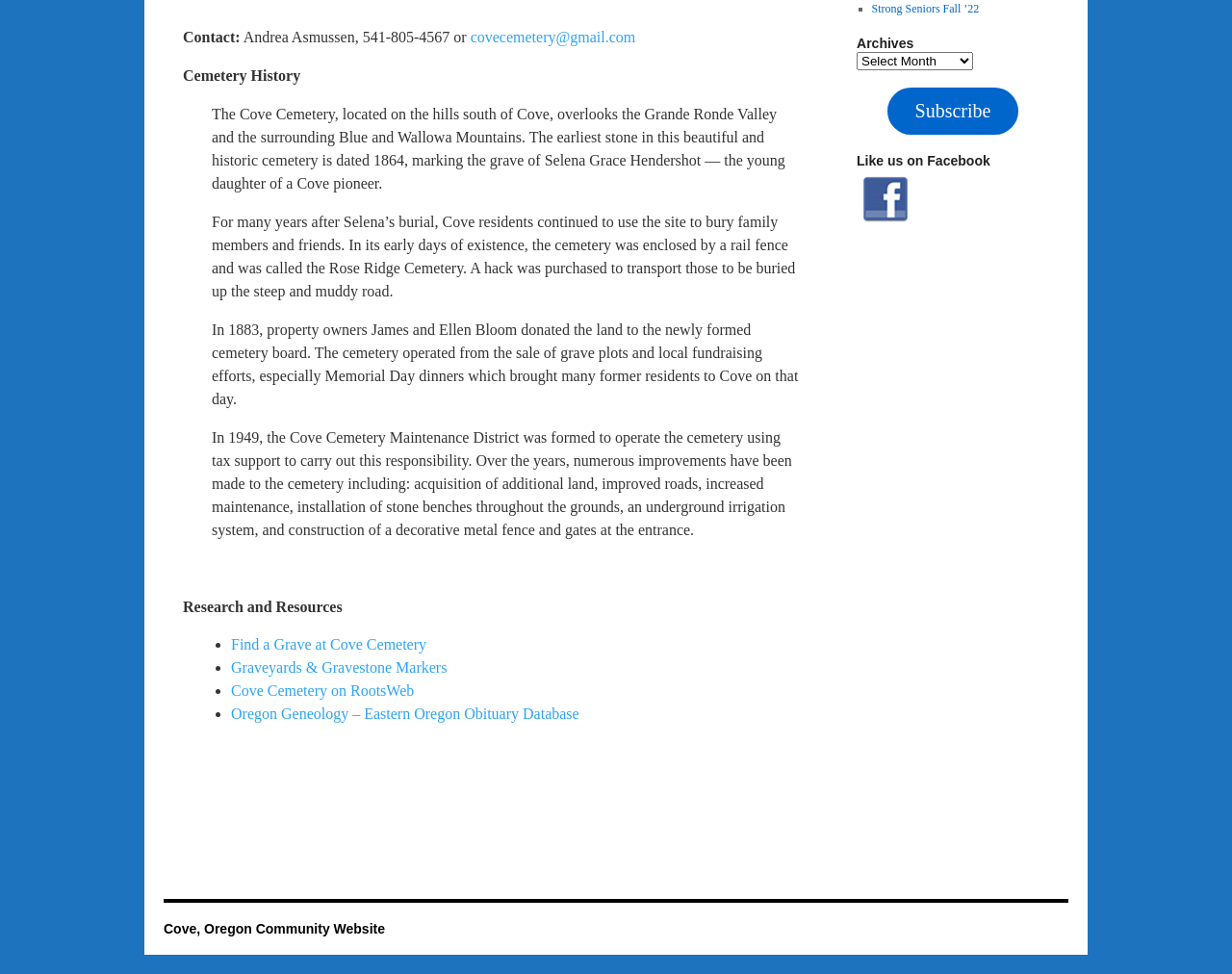Identify the bounding box coordinates for the UI element mentioned here: "Subscribe". Provide the coordinates as four float values between 0 and 1, i.e., [left, top, right, bottom].

[0.72, 0.09, 0.827, 0.138]